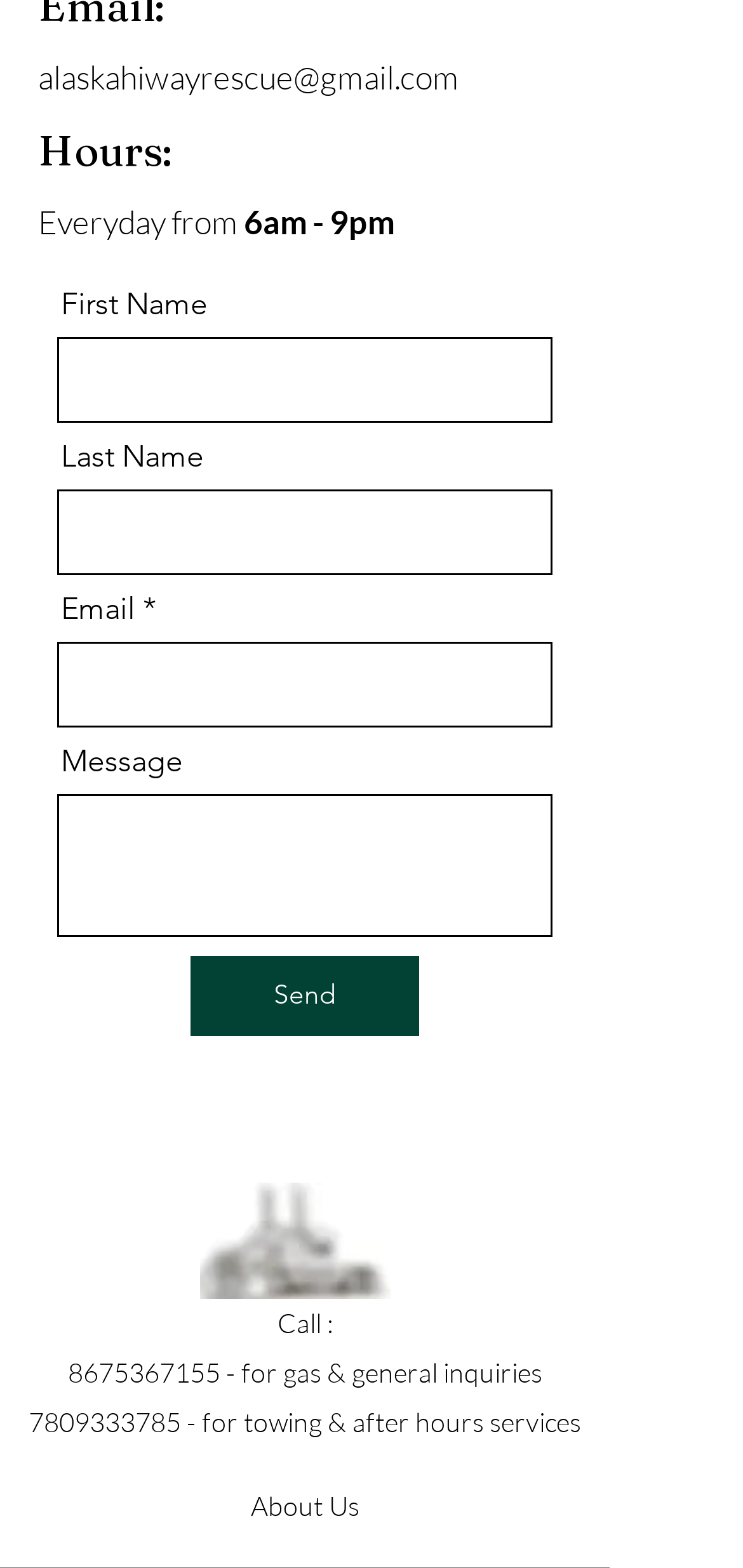Find and indicate the bounding box coordinates of the region you should select to follow the given instruction: "Enter first name".

[0.077, 0.214, 0.744, 0.269]